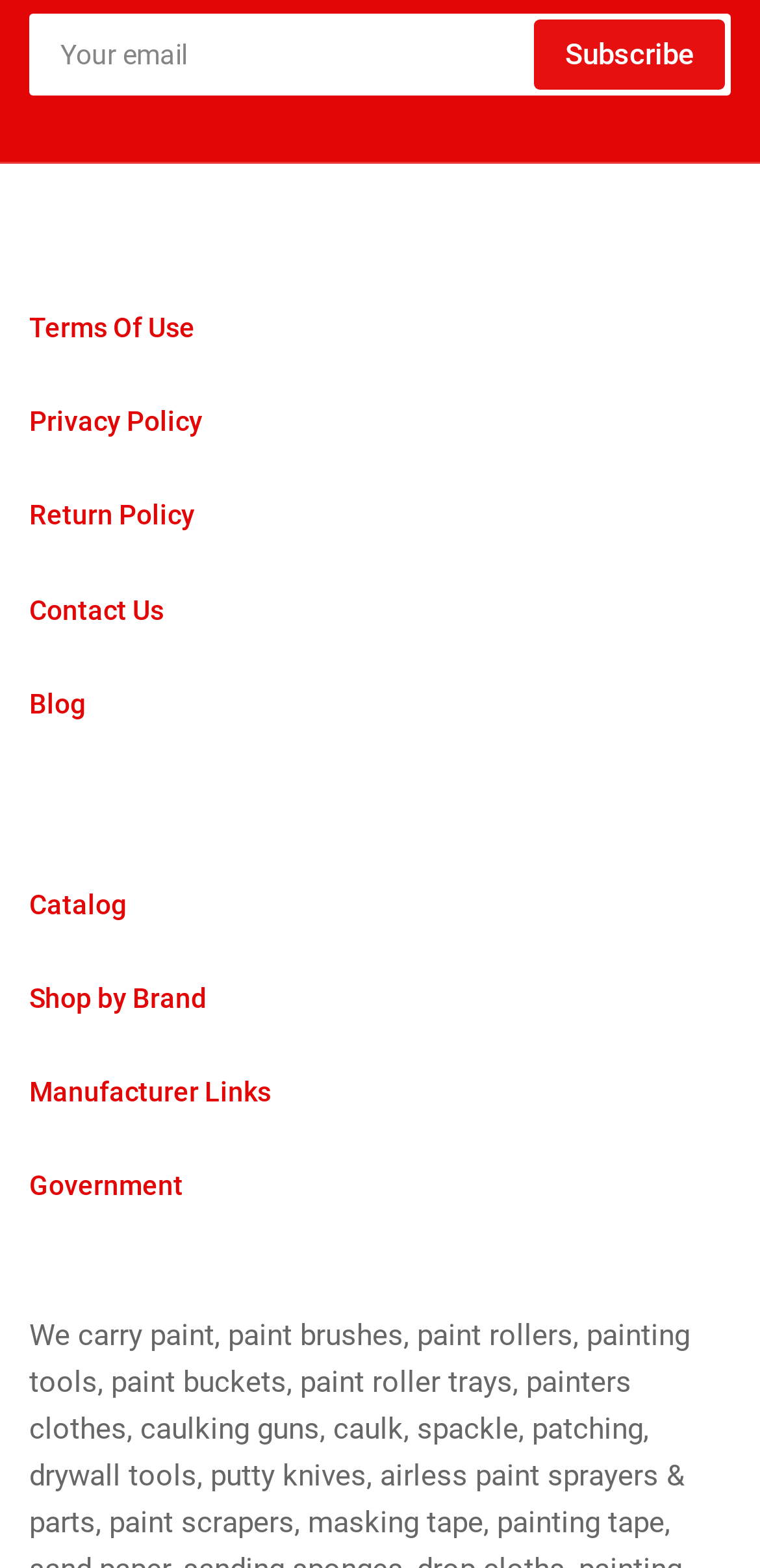Locate the bounding box coordinates of the clickable region to complete the following instruction: "Subscribe to the newsletter."

[0.705, 0.014, 0.951, 0.056]